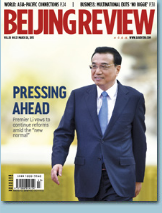Illustrate the image with a detailed caption.

The image features the cover of the "Beijing Review" magazine, showcasing an article titled "Pressing Ahead." The cover prominently features Premier Li Keqiang, who is depicted walking confidently in a suit, symbolizing his leadership and commitment to continuing reforms in China's evolving landscape. The magazine's title, "Beijing Review," is displayed at the top, alongside attention-grabbing sections highlighting topics such as "World," "Business," and "Nation." This cover encapsulates the magazine's focus on China's progress and its global connections, making it a significant publication for readers interested in Chinese affairs and policy insights.